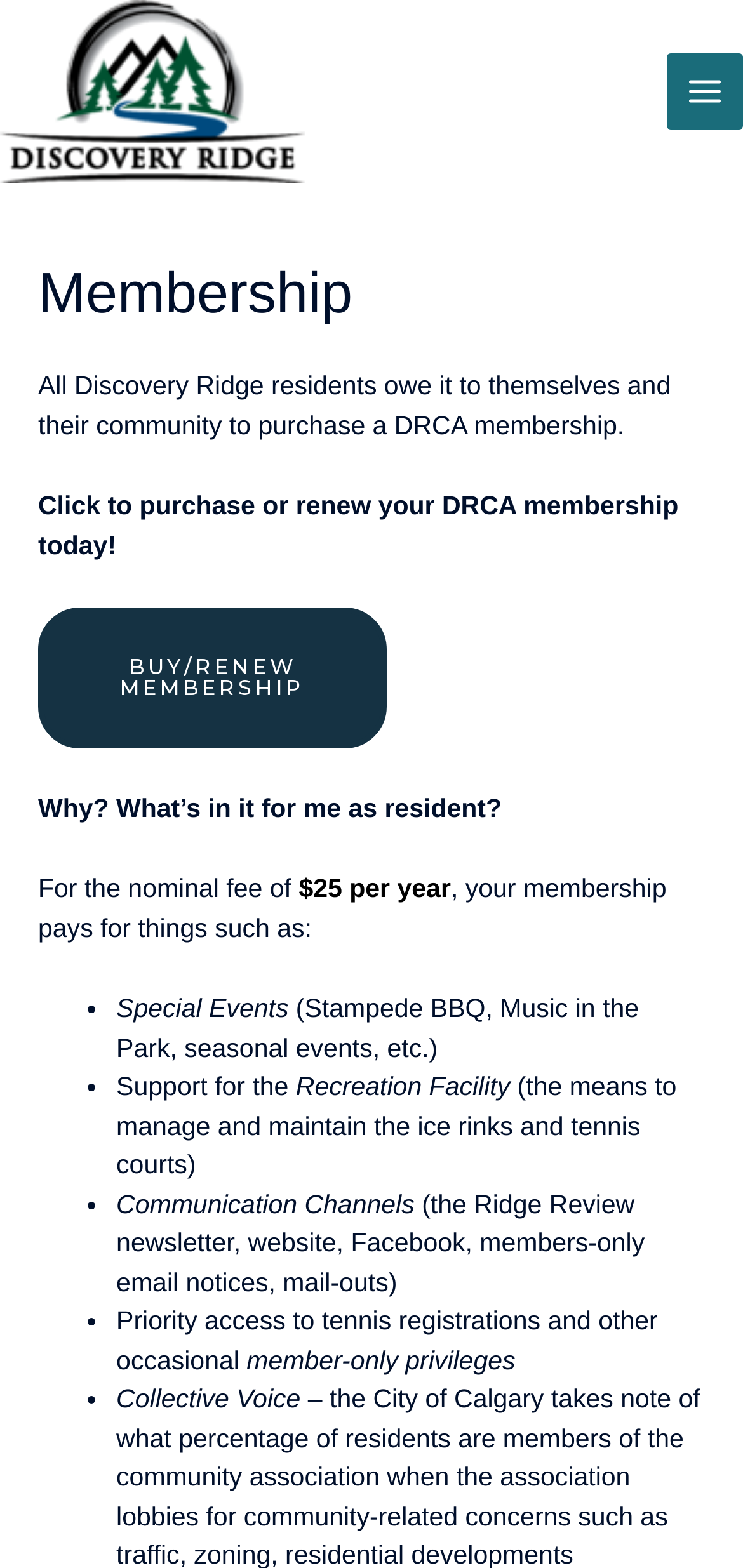What is one of the benefits of having a DRCA membership?
Kindly offer a comprehensive and detailed response to the question.

One of the benefits of having a DRCA membership is listed on the page as 'Priority access to tennis registrations and other occasional member-only privileges'. This indicates that members get priority access to tennis registrations.